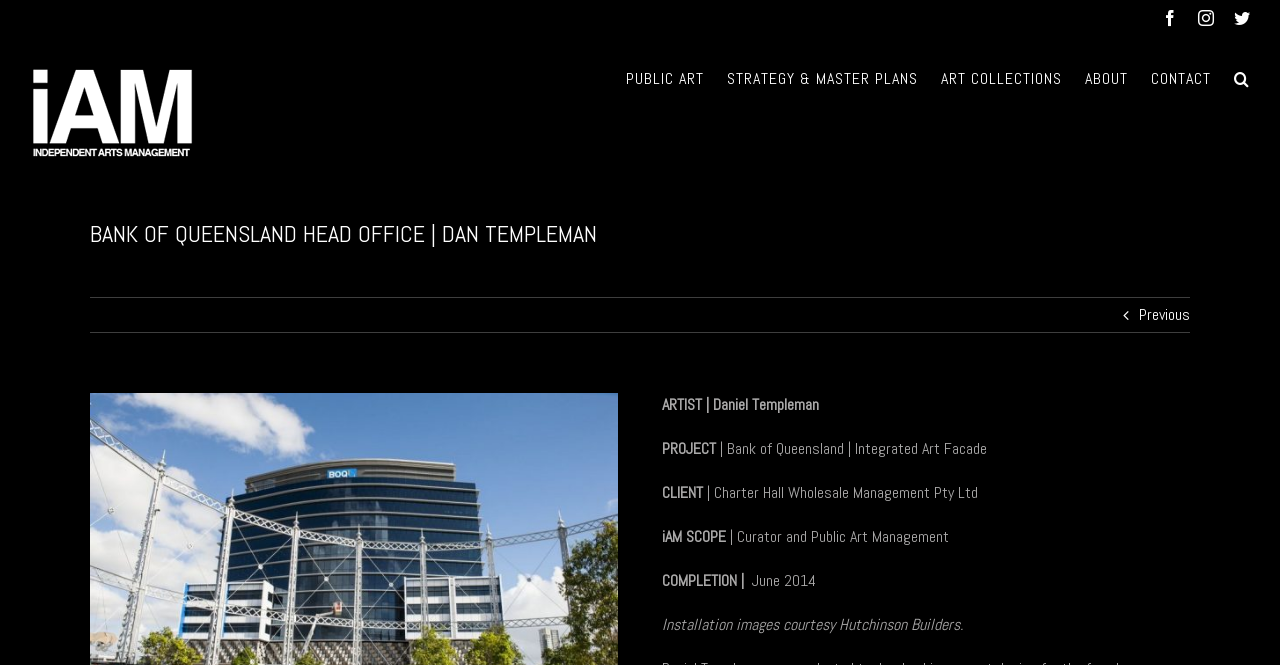Ascertain the bounding box coordinates for the UI element detailed here: "ART COLLECTIONS". The coordinates should be provided as [left, top, right, bottom] with each value being a float between 0 and 1.

[0.735, 0.056, 0.83, 0.182]